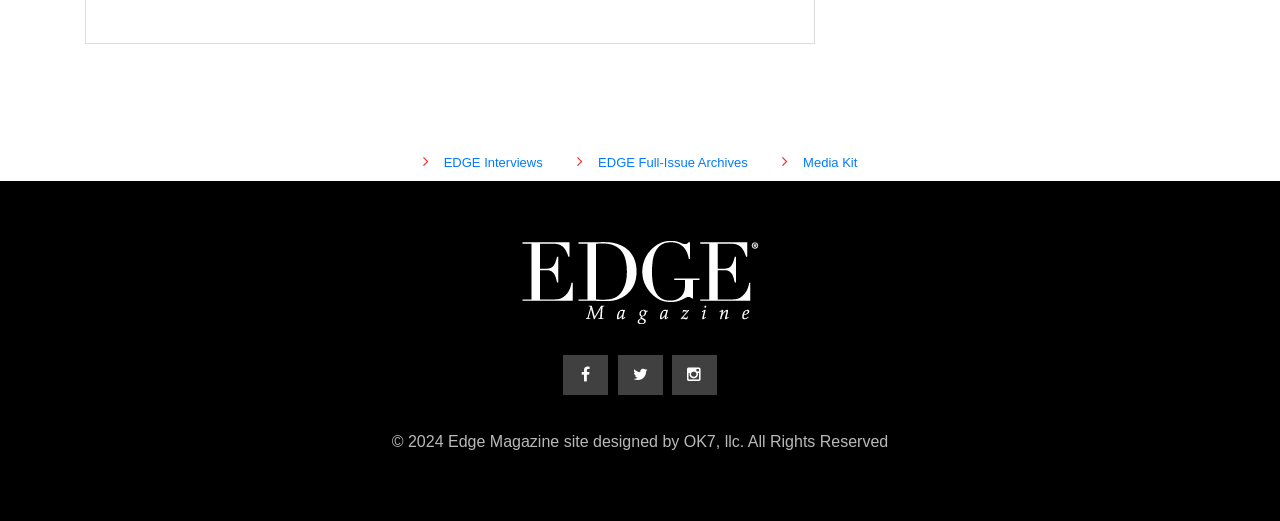Determine the bounding box of the UI element mentioned here: "EDGE Interviews". The coordinates must be in the format [left, top, right, bottom] with values ranging from 0 to 1.

[0.33, 0.298, 0.424, 0.327]